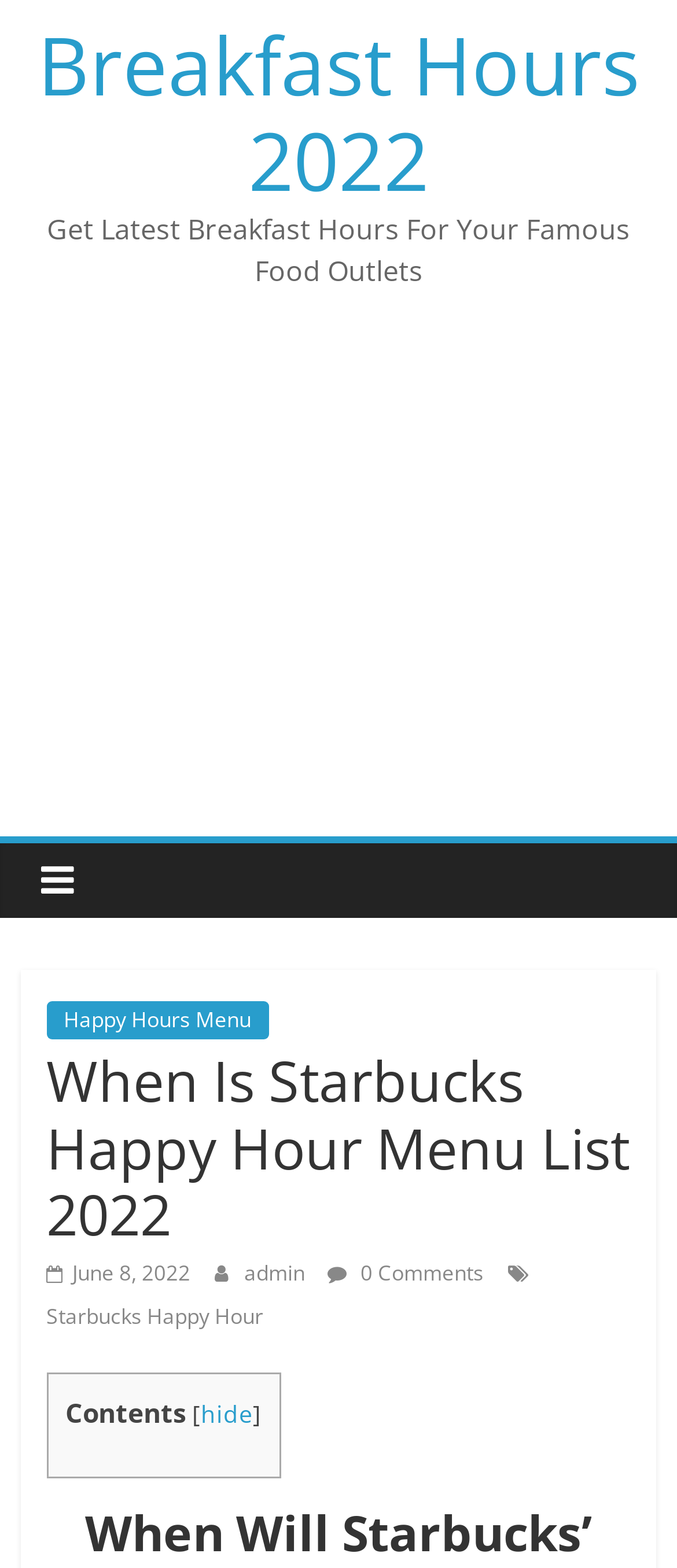Determine the bounding box coordinates of the UI element that matches the following description: "hide". The coordinates should be four float numbers between 0 and 1 in the format [left, top, right, bottom].

[0.297, 0.891, 0.374, 0.912]